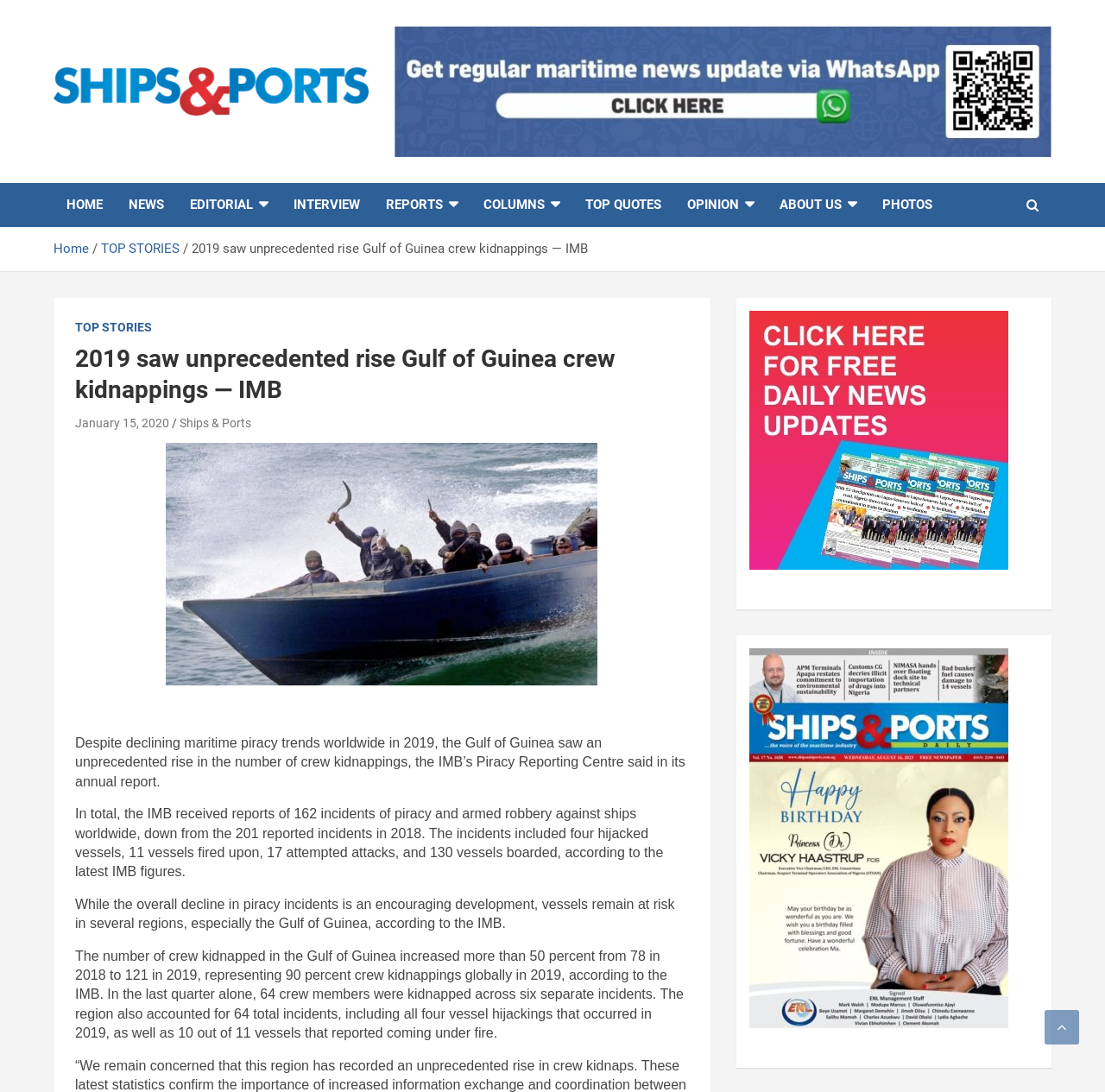Respond to the question below with a single word or phrase:
How many crew members were kidnapped across six separate incidents in the last quarter of 2019?

64